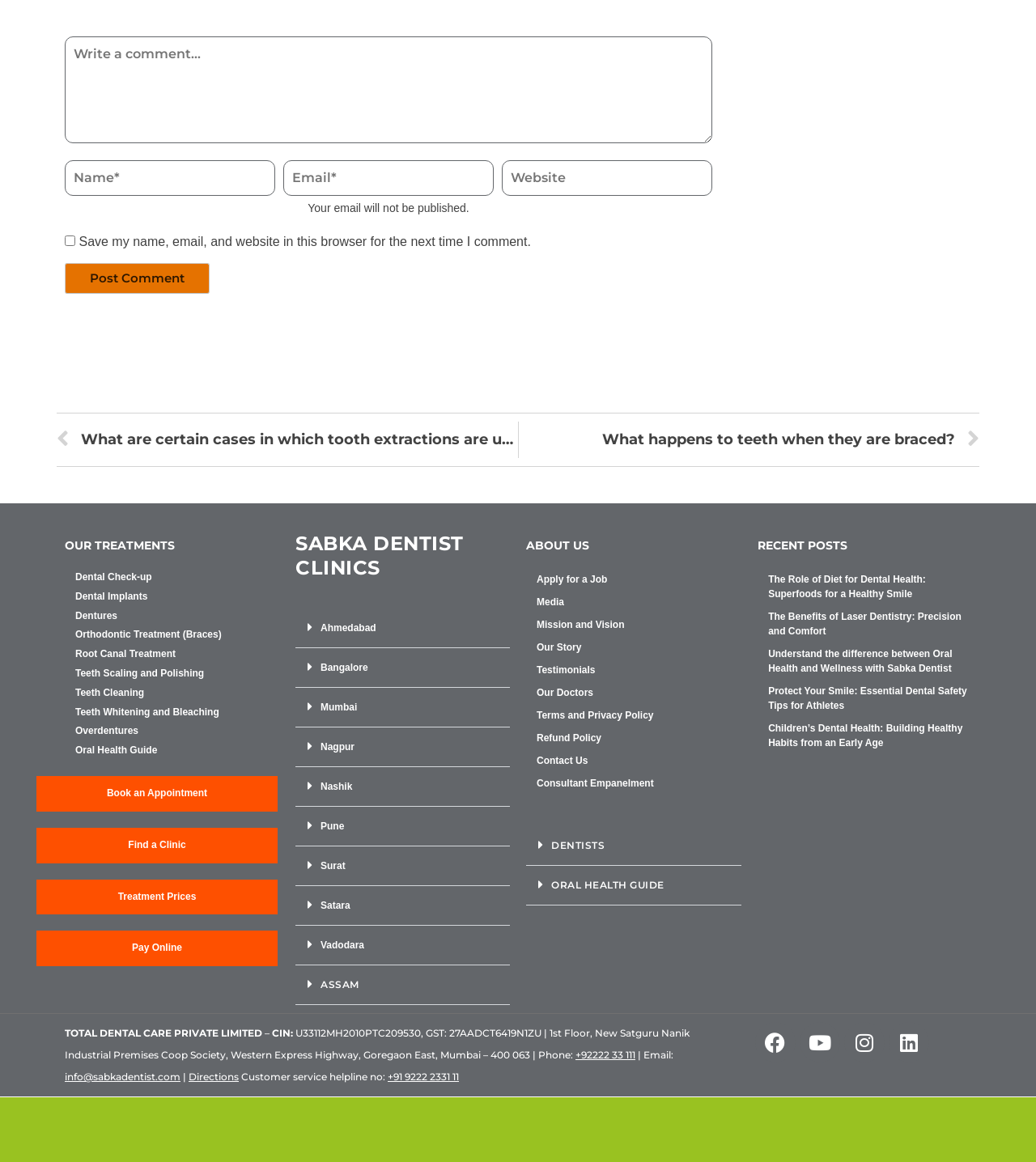Please specify the bounding box coordinates for the clickable region that will help you carry out the instruction: "Click on the Speech & Hearing Associates Home link".

None